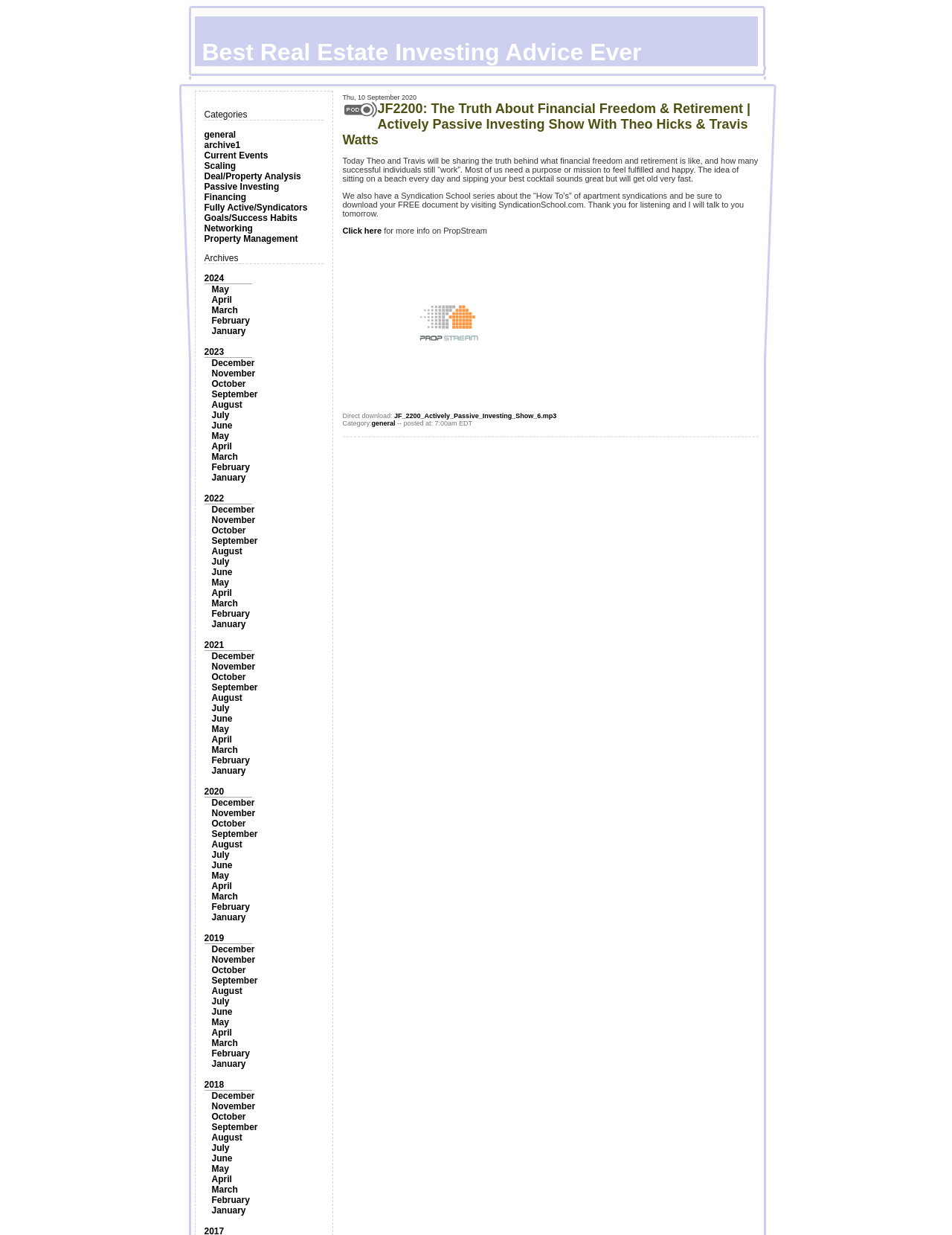Give a one-word or short phrase answer to this question: 
What is the category of the link 'Deal/Property Analysis'?

Deal/Property Analysis